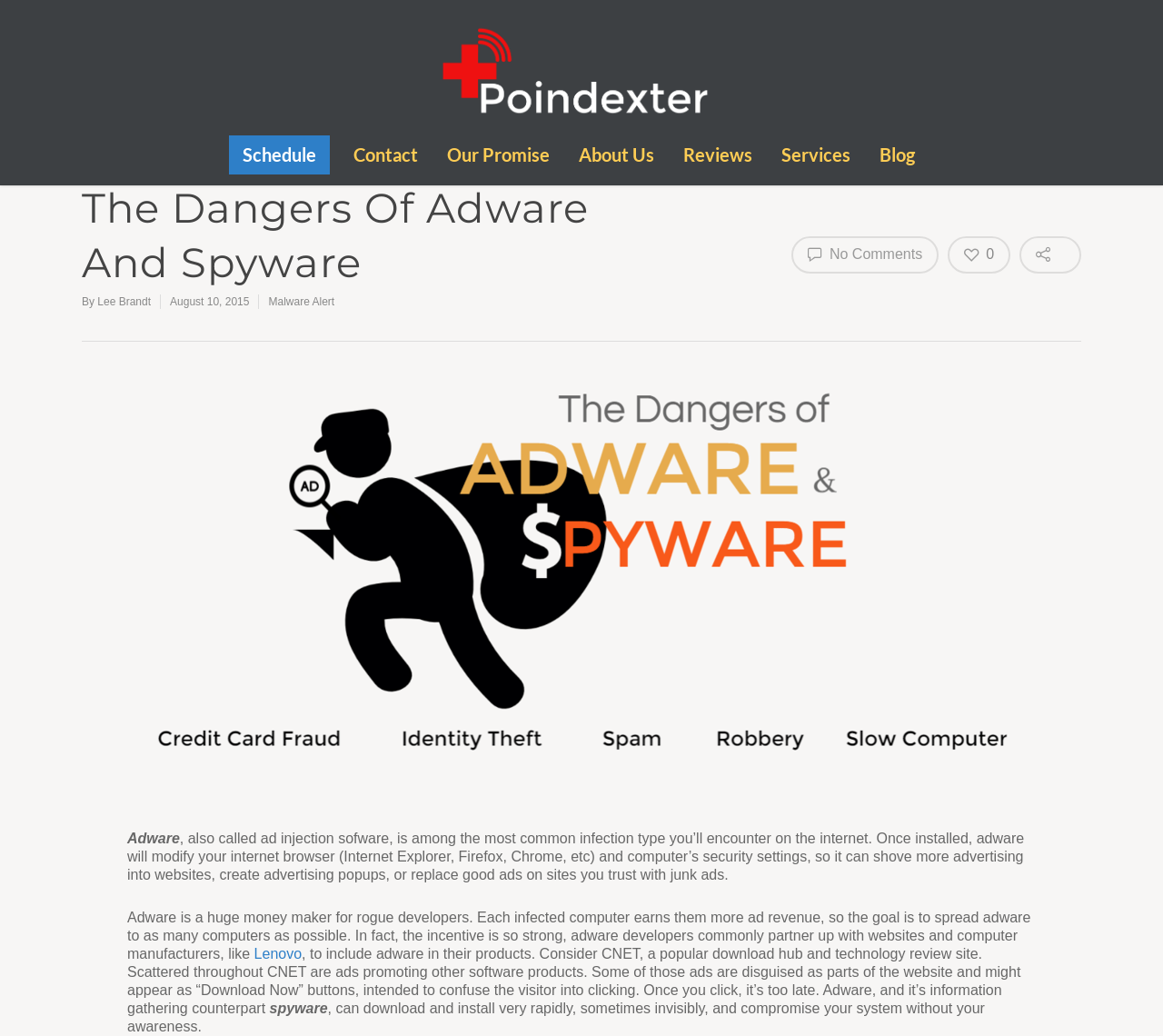Please locate the clickable area by providing the bounding box coordinates to follow this instruction: "Visit the 'About Us' page".

[0.486, 0.137, 0.574, 0.179]